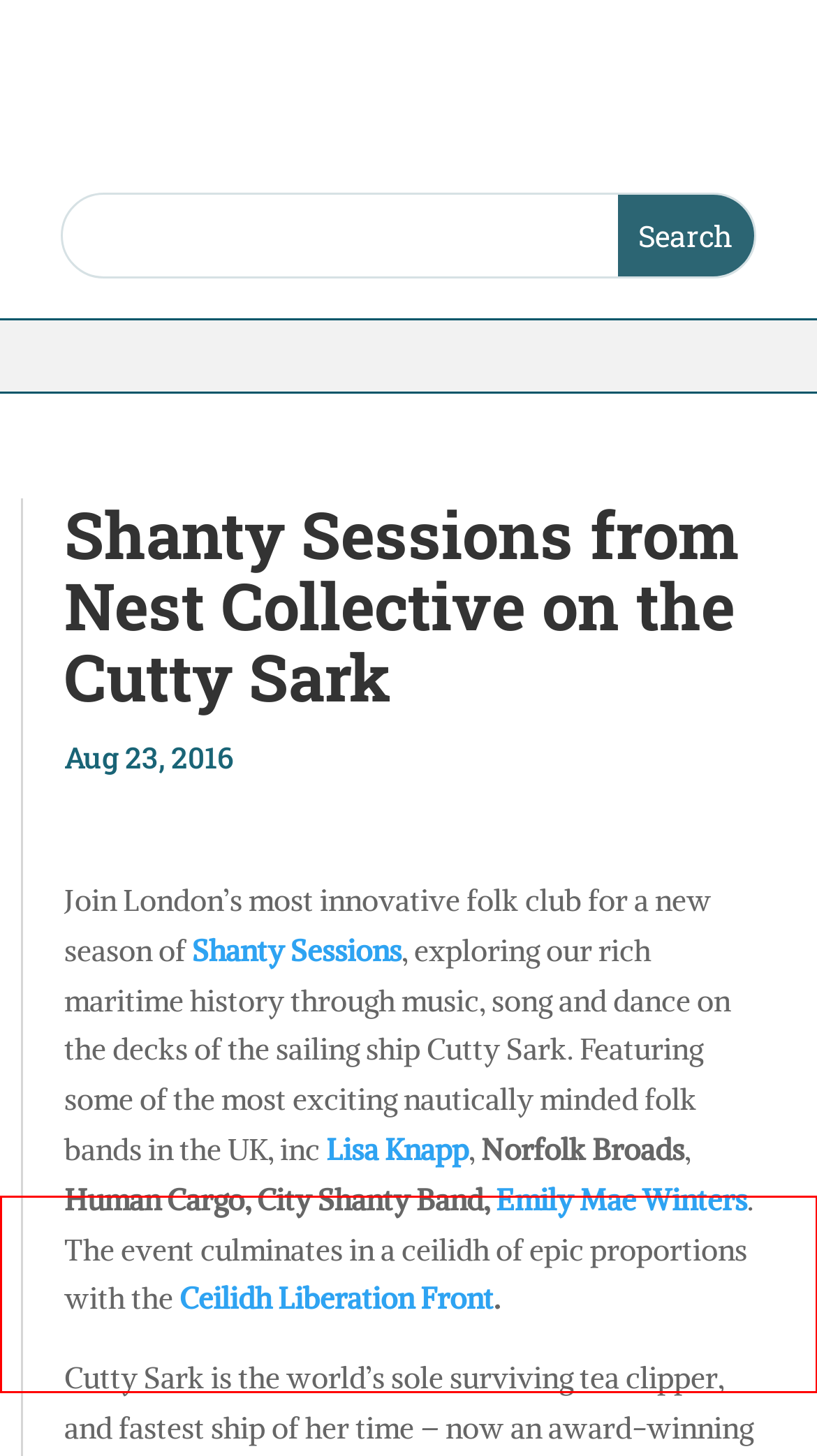Within the screenshot of a webpage, identify the red bounding box and perform OCR to capture the text content it contains.

This page requires cookies to be enabled in your browser settings. Please check this setting and enable cookies (if disabled)